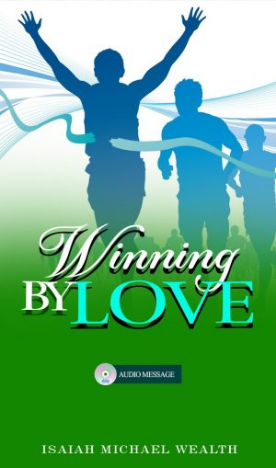What is the theme of the audio message?
Using the image as a reference, answer with just one word or a short phrase.

Achievement